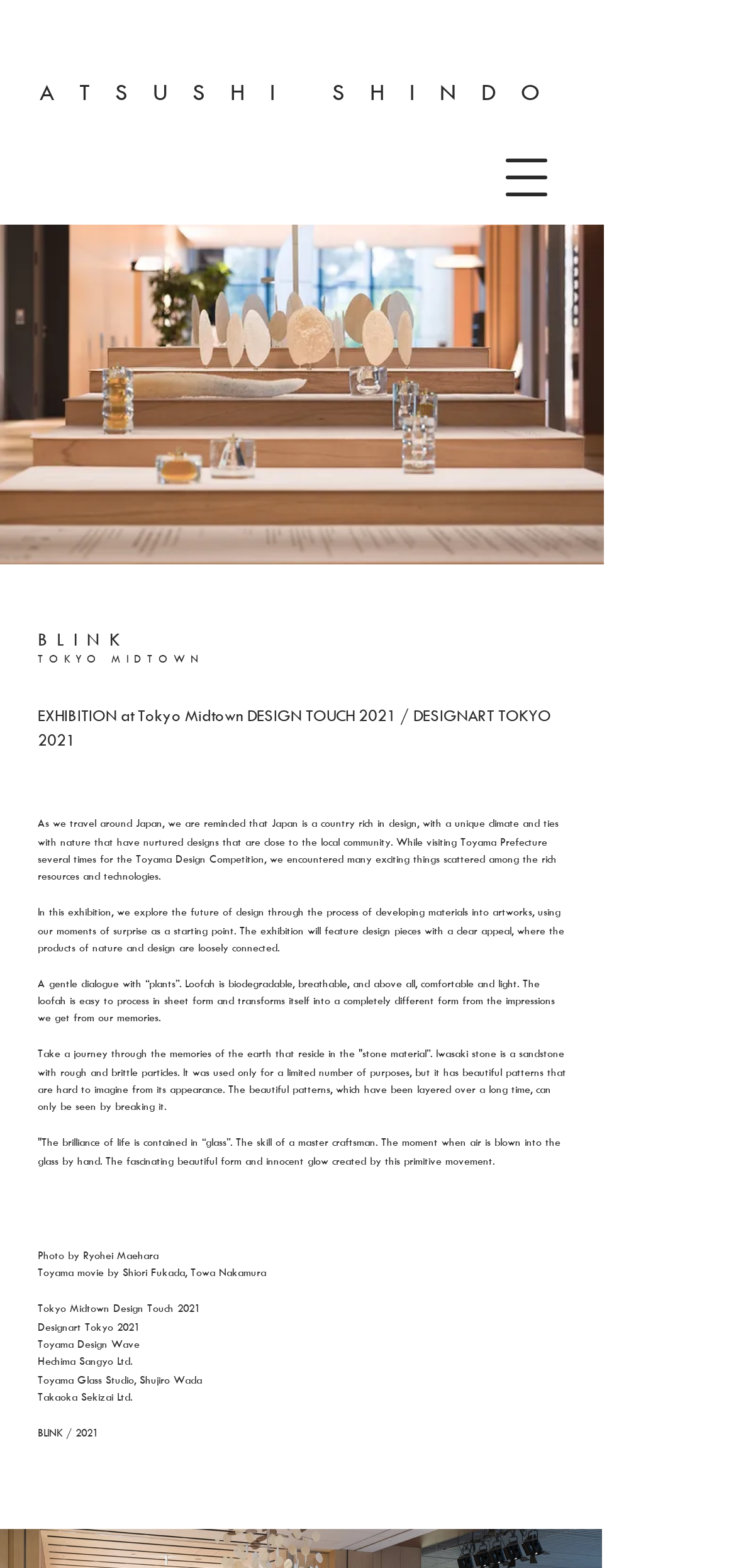Determine the bounding box coordinates in the format (top-left x, top-left y, bottom-right x, bottom-right y). Ensure all values are floating point numbers between 0 and 1. Identify the bounding box of the UI element described by: ATSUSHI SHINDO

[0.054, 0.049, 0.767, 0.067]